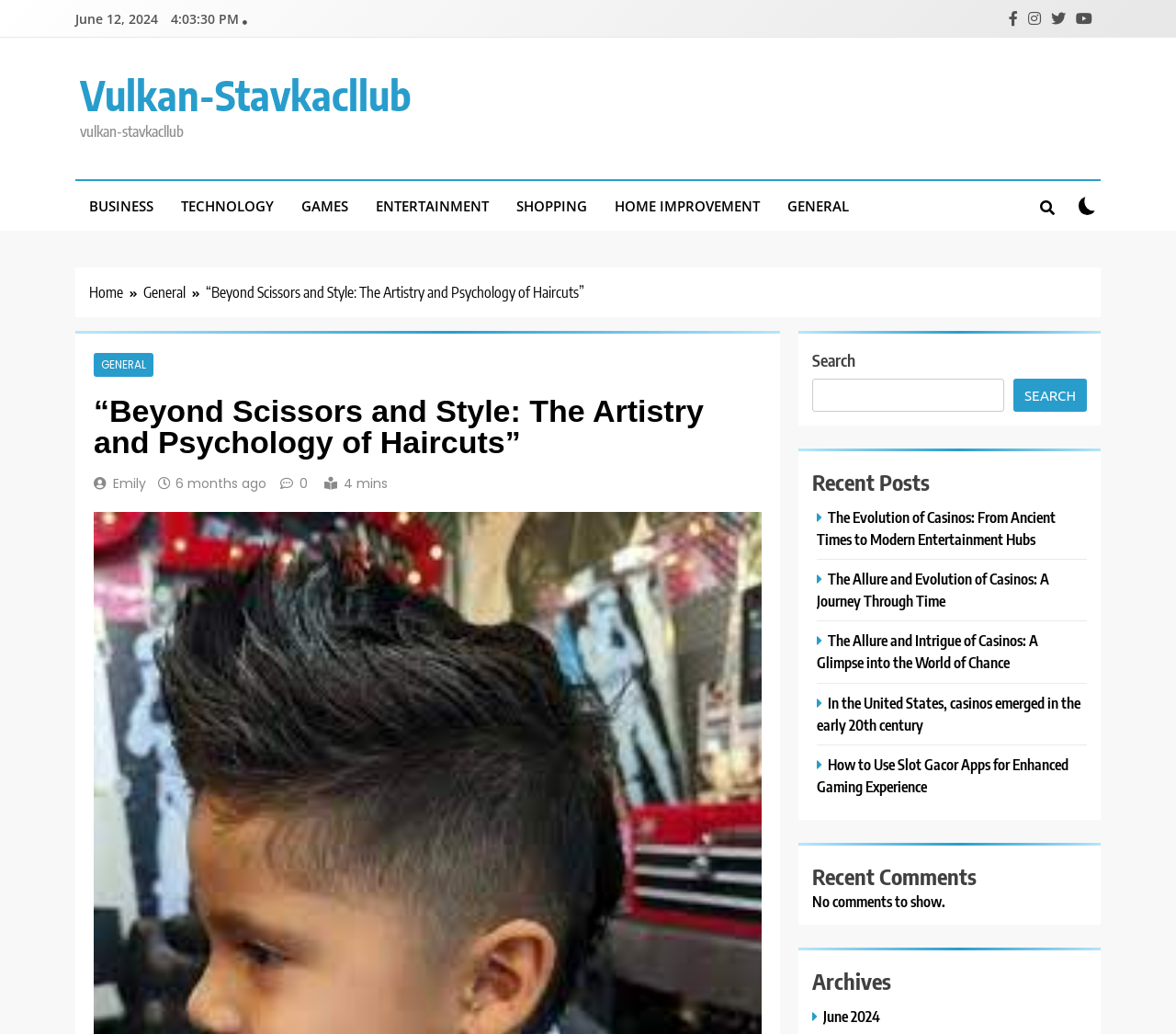What is the title of the recent post?
Kindly give a detailed and elaborate answer to the question.

The title of the recent post can be determined by looking at the link element with the text 'The Evolution of Casinos: From Ancient Times to Modern Entertainment Hubs'. The title is 'The Evolution of Casinos'.